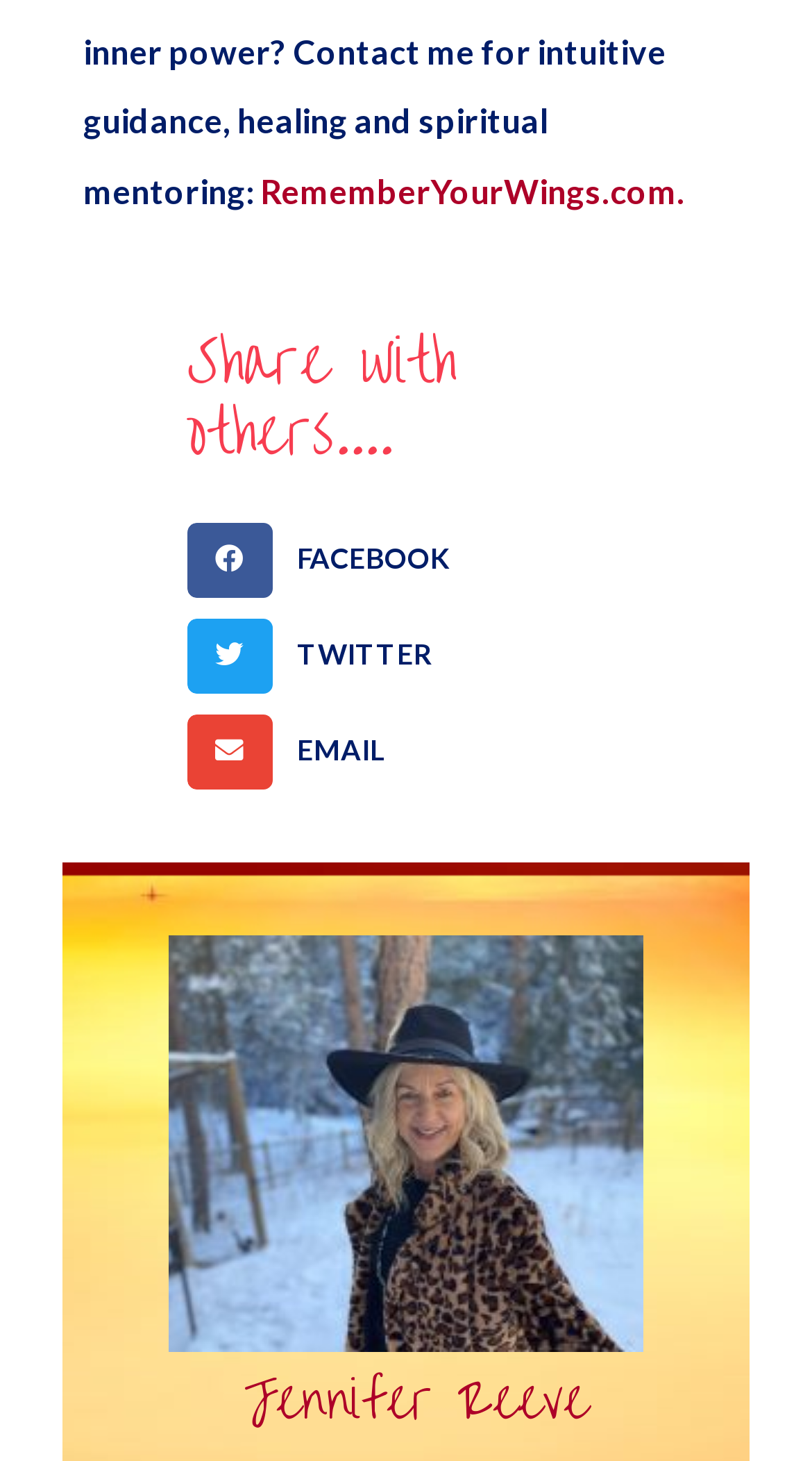What is the name of the person in the heading? Examine the screenshot and reply using just one word or a brief phrase.

Jennifer Reeve